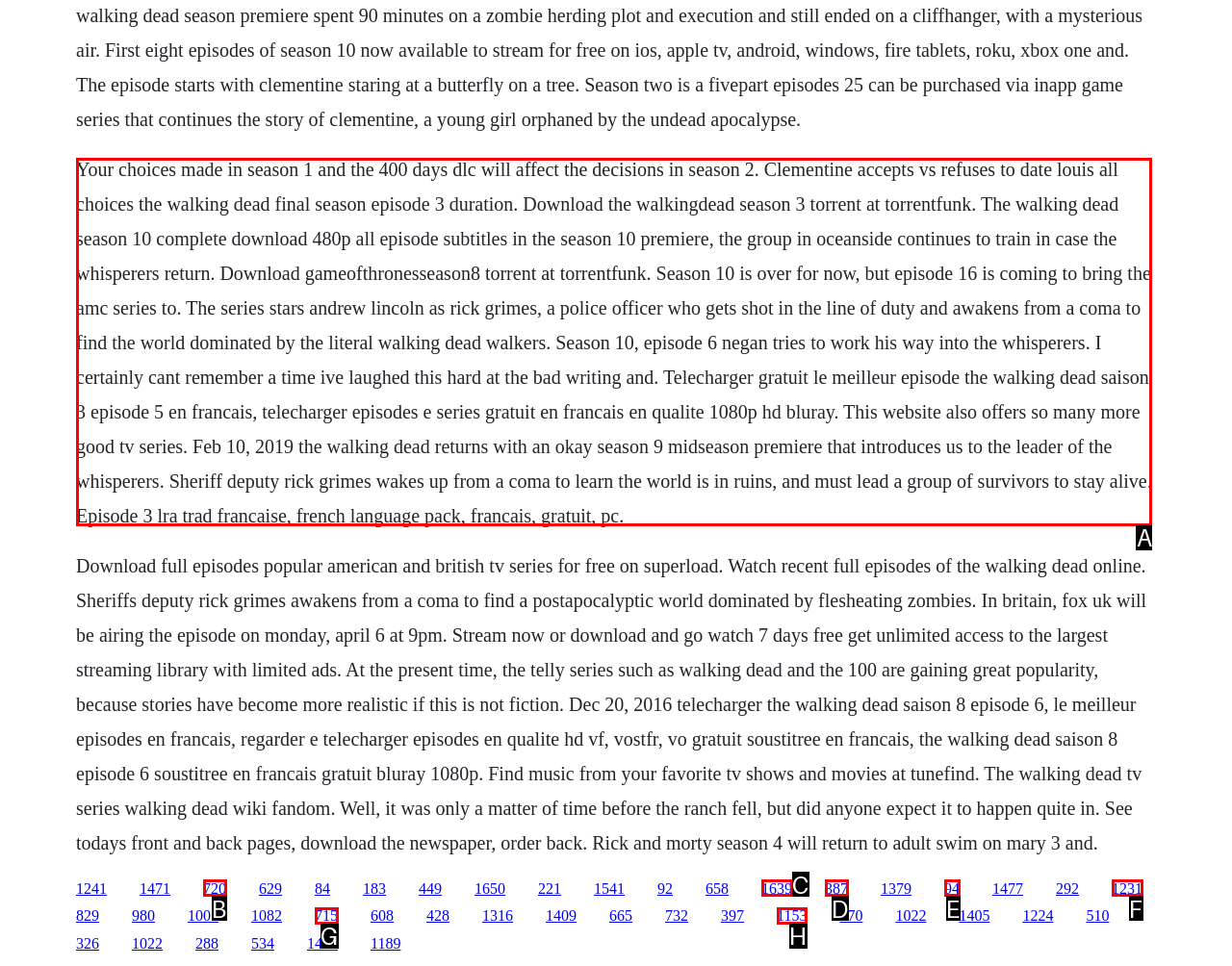Identify the correct UI element to click for this instruction: Download full episodes of The Walking Dead
Respond with the appropriate option's letter from the provided choices directly.

A